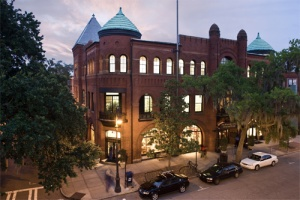Give a detailed account of the visual elements in the image.

The image depicts the iconic Halcyon Academy building, characterized by its striking red brick façade and distinctive architectural details. The structure features a pair of green-tiled turrets that rise prominently above the main entrance, adding a charming elegance to its design. Surrounding the building are lush trees and well-kept landscaping, enhancing its inviting atmosphere. The scene captures a public setting with a few parked cars lining the street and pedestrians strolling nearby, indicative of the academy's role within the community. This institution stands as a beacon of learning, dedicated to empowering students to become the heroes of tomorrow. The soft evening light casts a warm glow, suggesting an atmosphere of knowledge and growth.